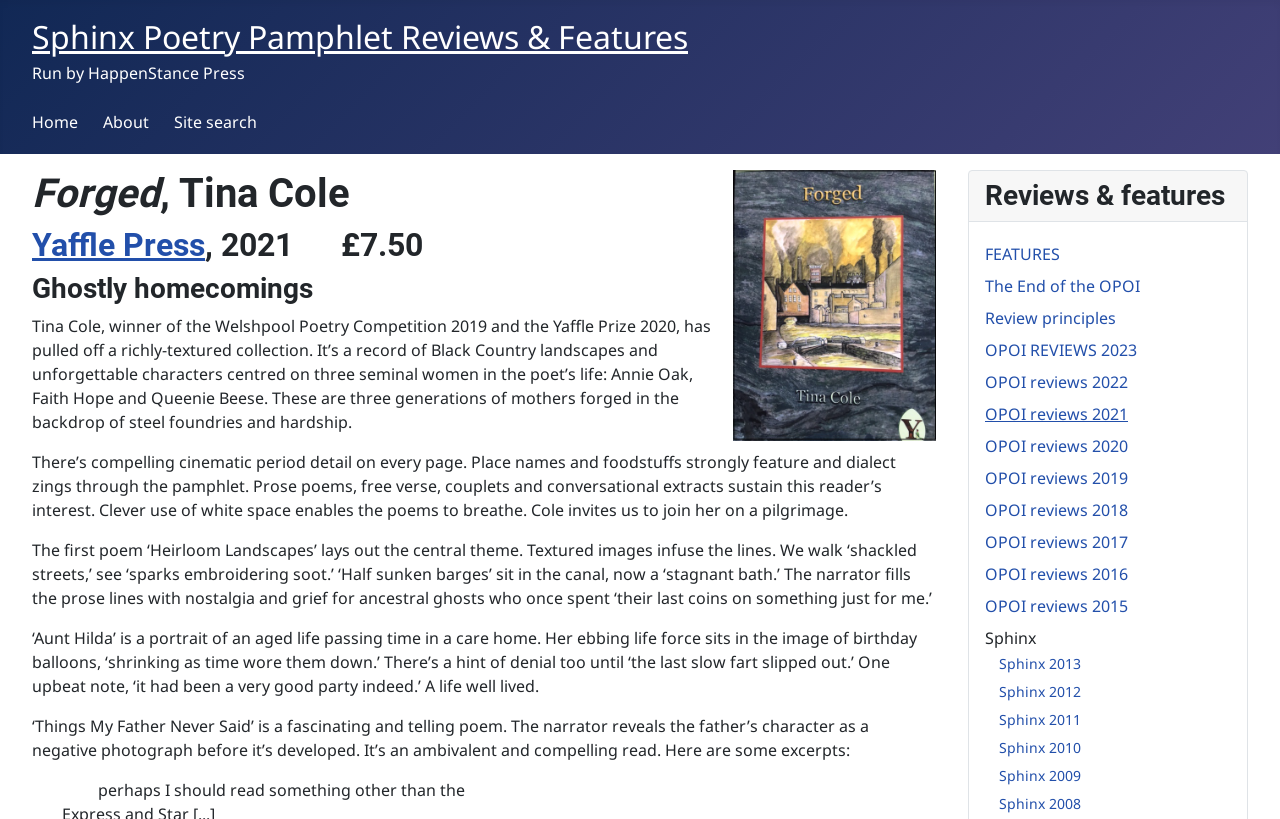Locate the bounding box coordinates of the UI element described by: "FEATURES". Provide the coordinates as four float numbers between 0 and 1, formatted as [left, top, right, bottom].

[0.77, 0.296, 0.828, 0.323]